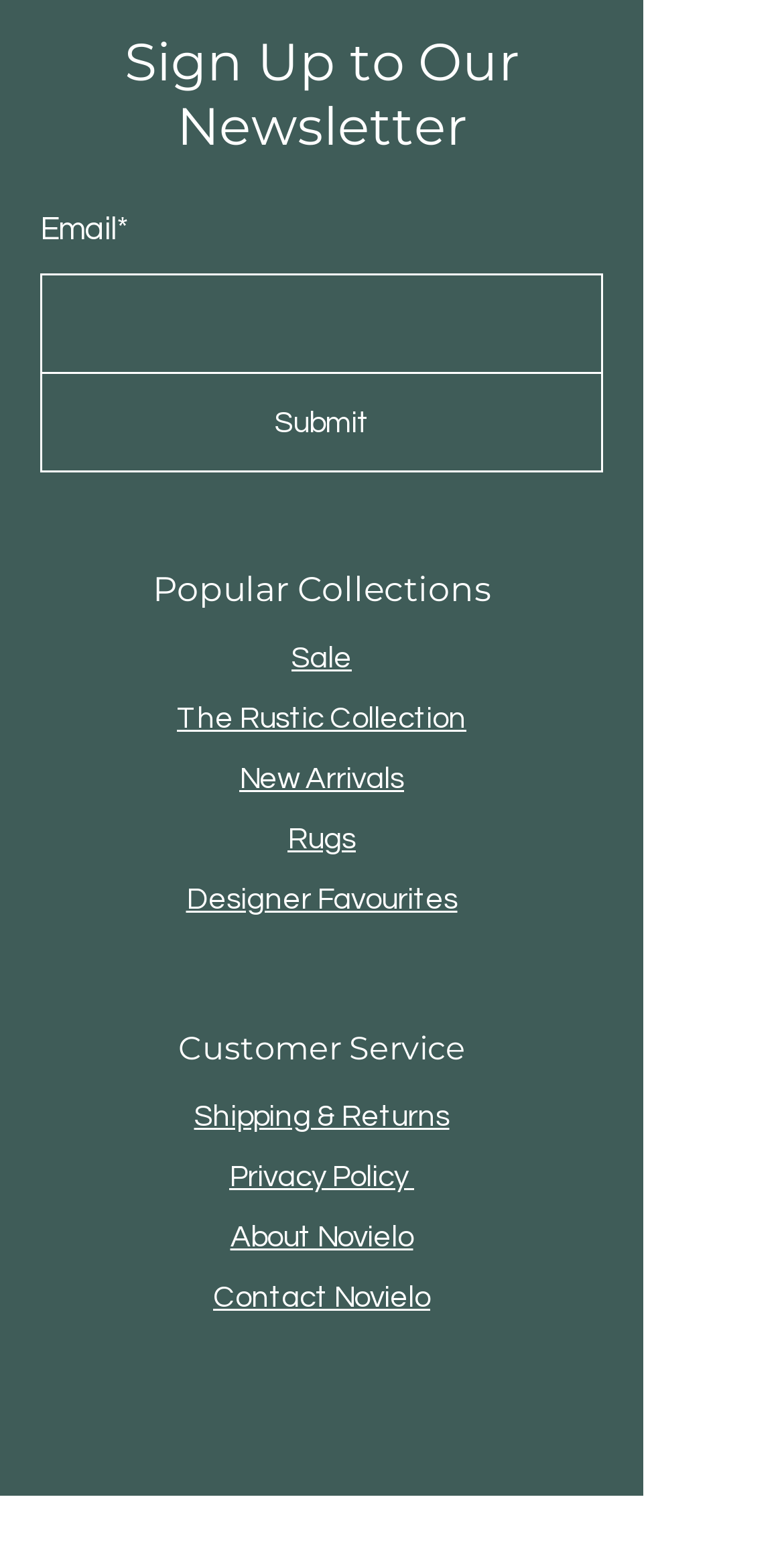How many links are under 'Popular Collections'?
Utilize the information in the image to give a detailed answer to the question.

The links under 'Popular Collections' are 'Sale', 'The Rustic Collection', 'New Arrivals', 'Rugs', and 'Designer Favourites', totaling 5 links.